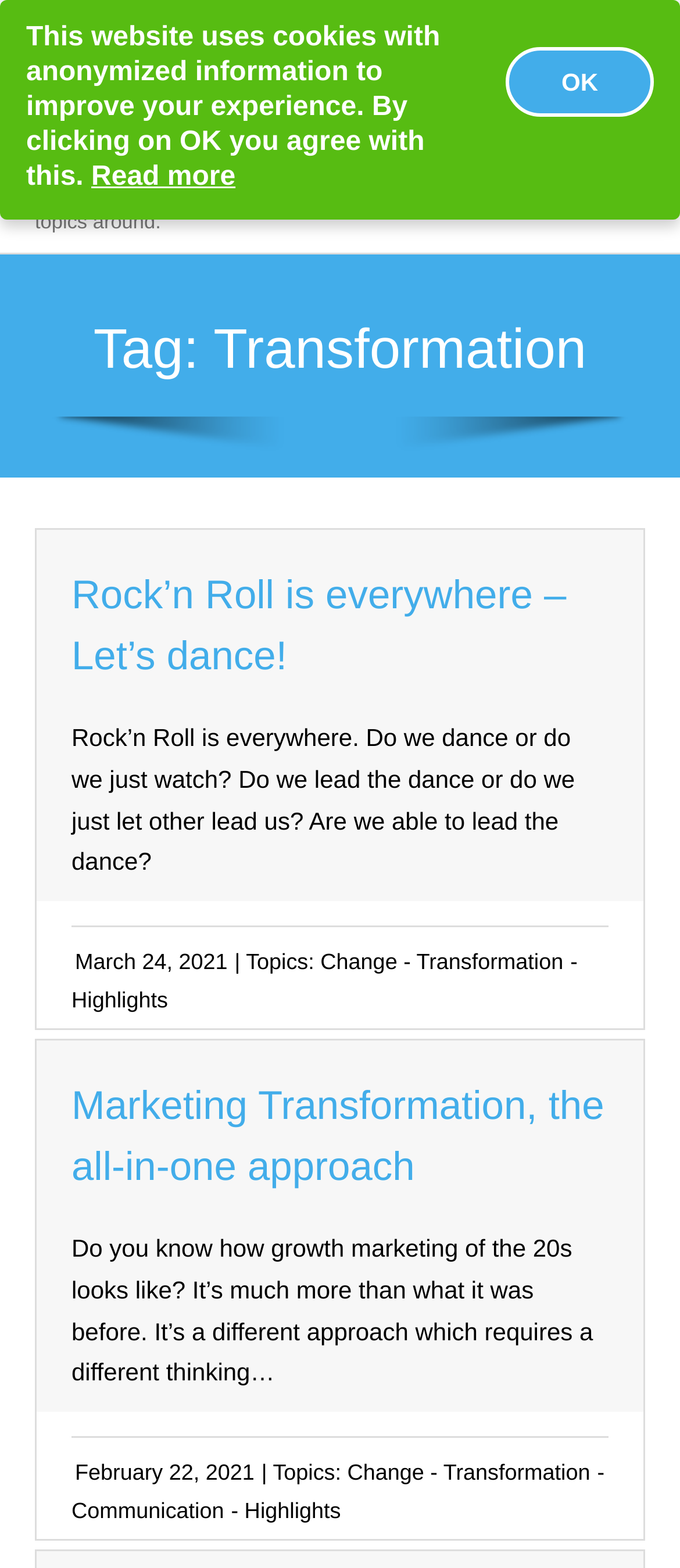What is the purpose of the button 'OK'?
Please use the image to provide an in-depth answer to the question.

I looked at the button element [860] with the text 'OK' and found a static text nearby that says 'This website uses cookies with anonymized information to improve your experience. By clicking on OK you agree with this.' This suggests that the purpose of the button 'OK' is to agree with the website's cookie usage.